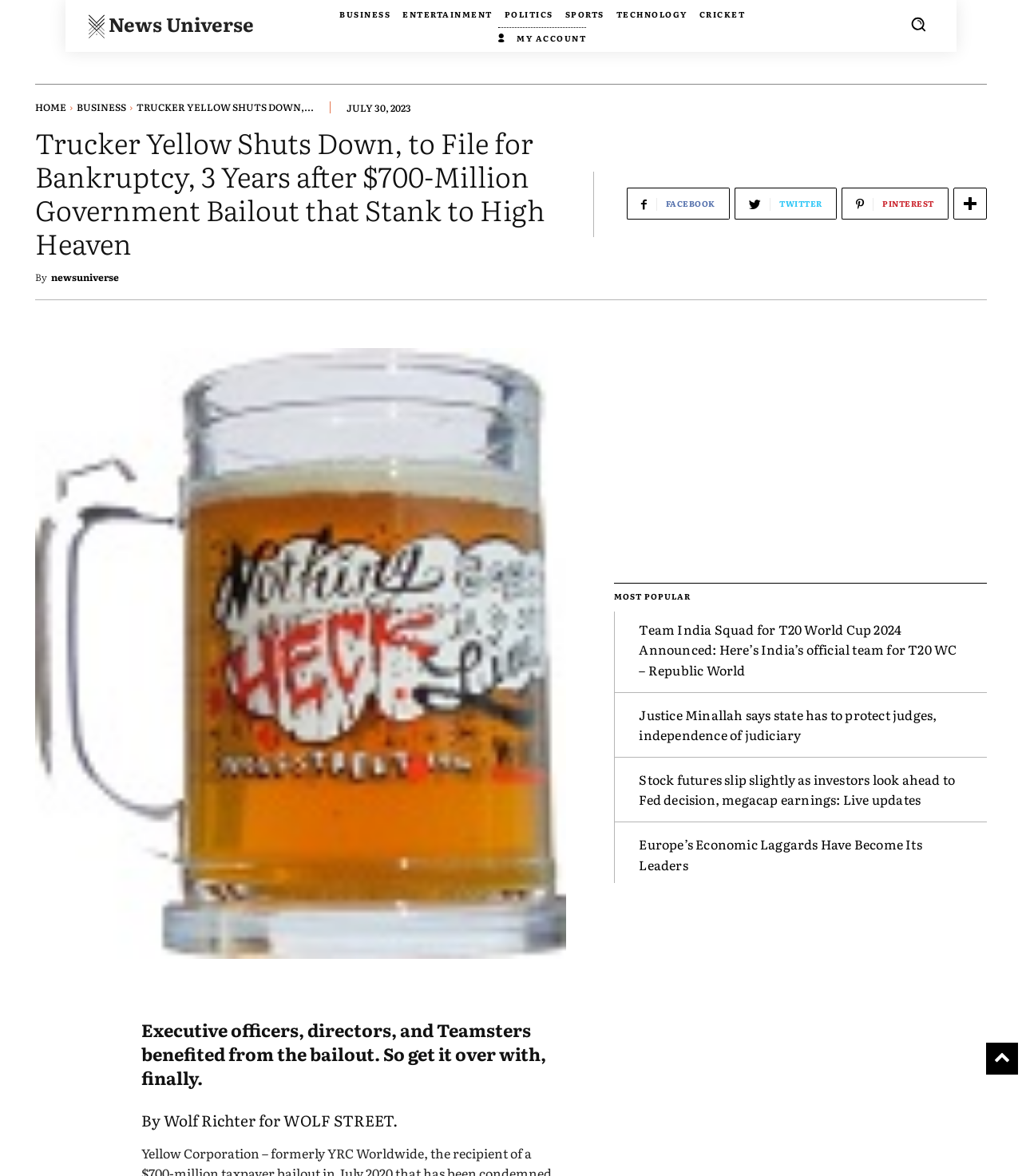Could you specify the bounding box coordinates for the clickable section to complete the following instruction: "Visit Wolf Richter's page"?

[0.16, 0.943, 0.25, 0.962]